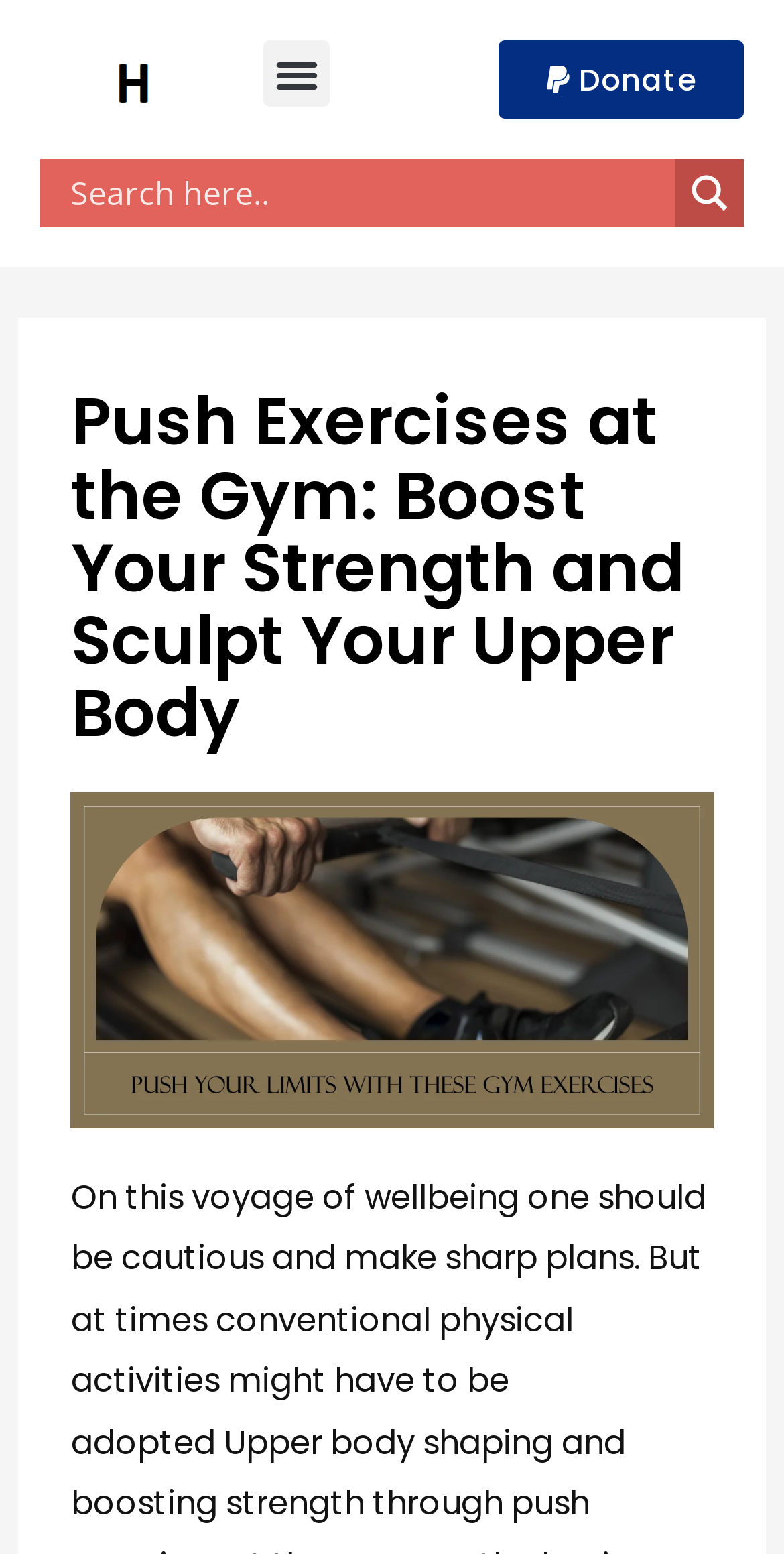Refer to the element description aria-label="Search input" name="phrase" placeholder="Search here.." and identify the corresponding bounding box in the screenshot. Format the coordinates as (top-left x, top-left y, bottom-right x, bottom-right y) with values in the range of 0 to 1.

[0.09, 0.102, 0.849, 0.146]